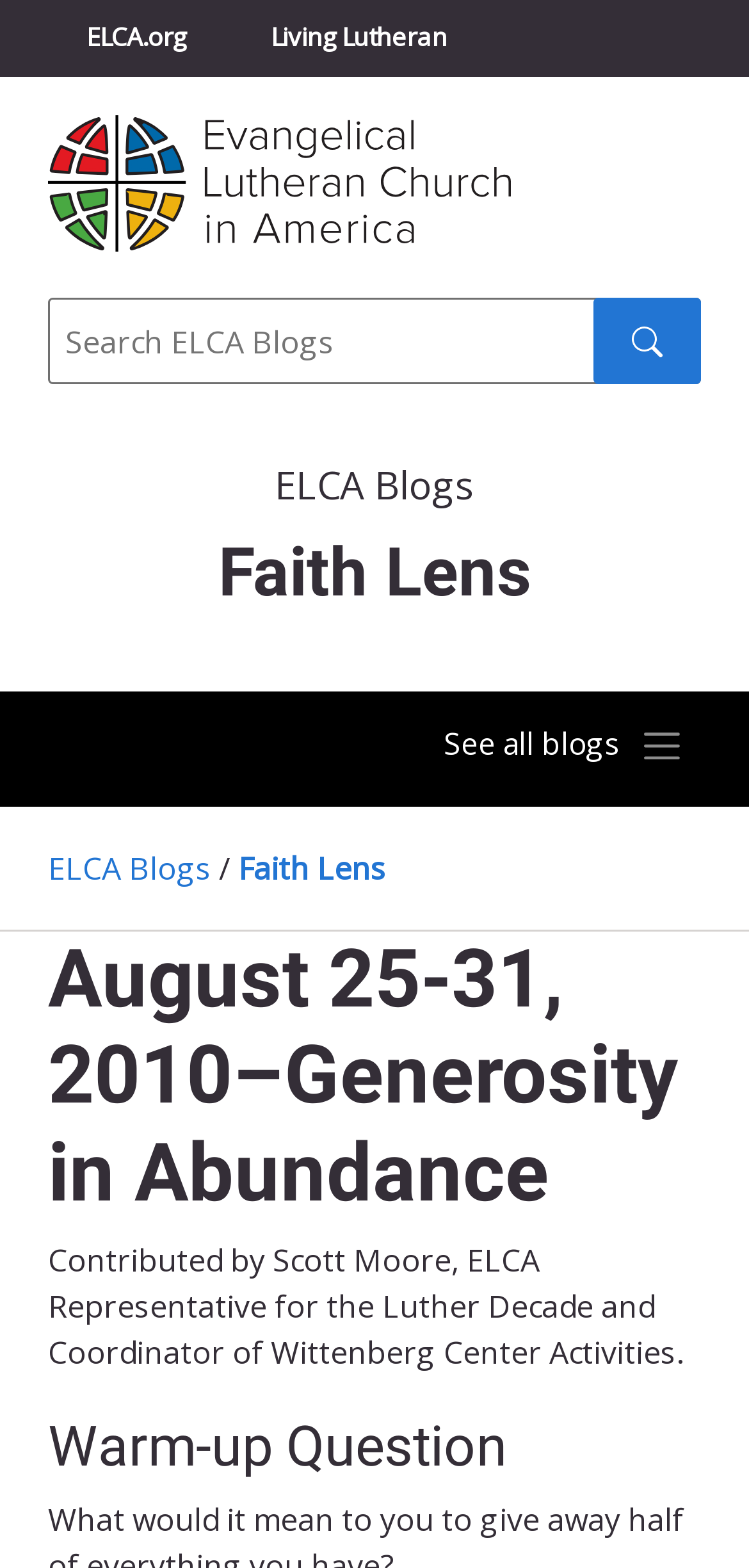Locate the bounding box coordinates of the element you need to click to accomplish the task described by this instruction: "Toggle navigation".

[0.571, 0.457, 0.936, 0.494]